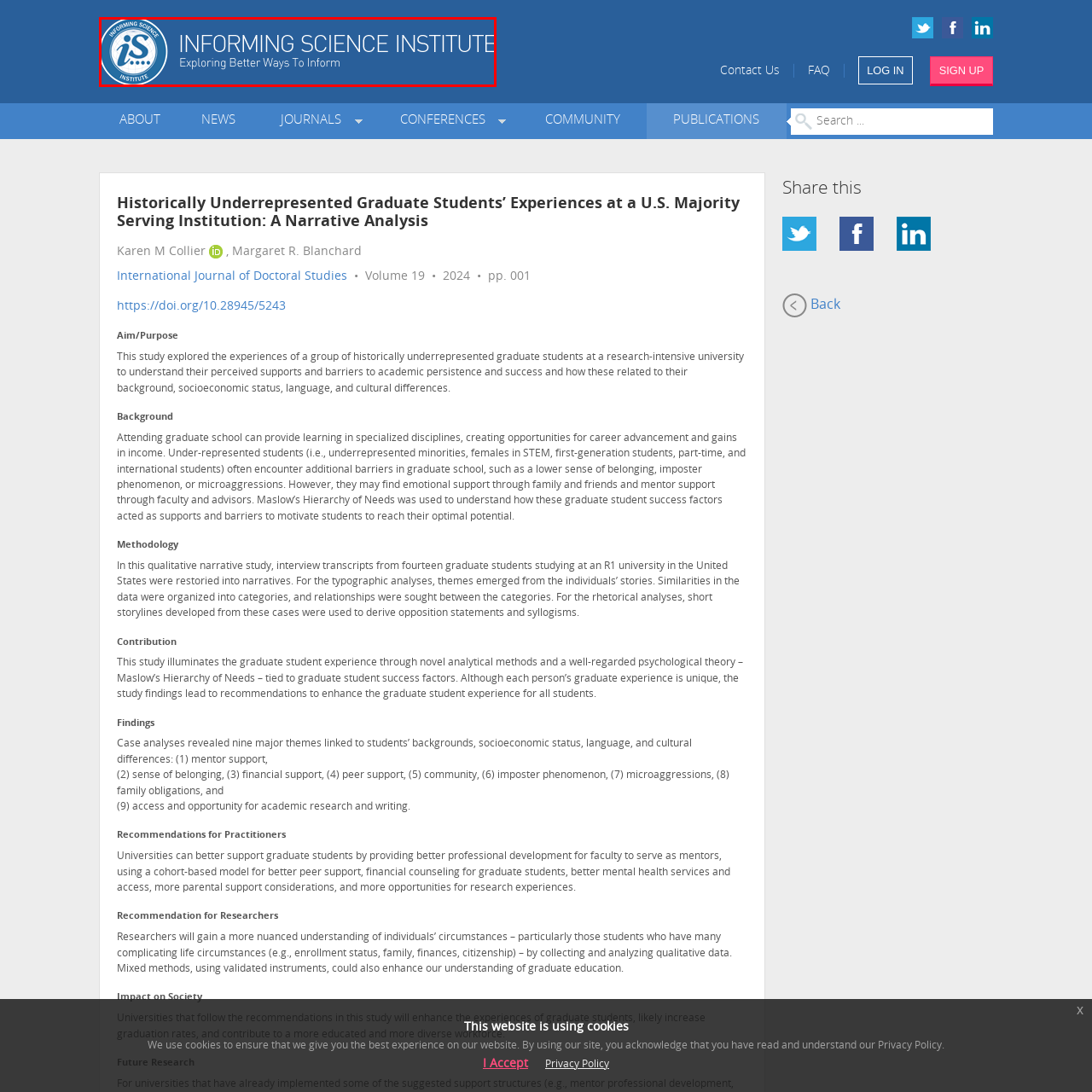What is the tagline of the institute?
Please review the image inside the red bounding box and answer using a single word or phrase.

Exploring Better Ways To Inform